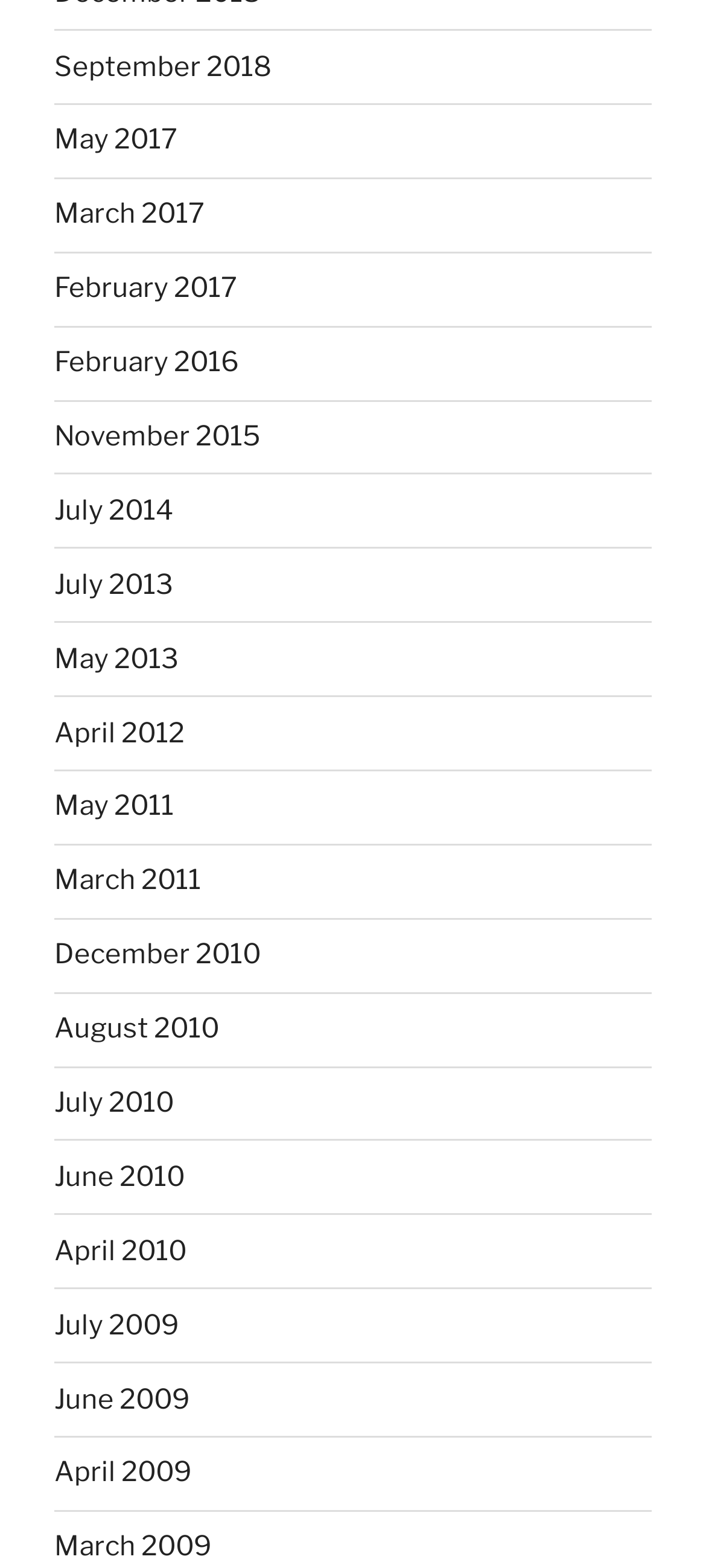Please look at the image and answer the question with a detailed explanation: What is the earliest month listed?

By scanning the list of links, I can see that the bottommost link is 'March 2009', which suggests that it is the earliest month listed.